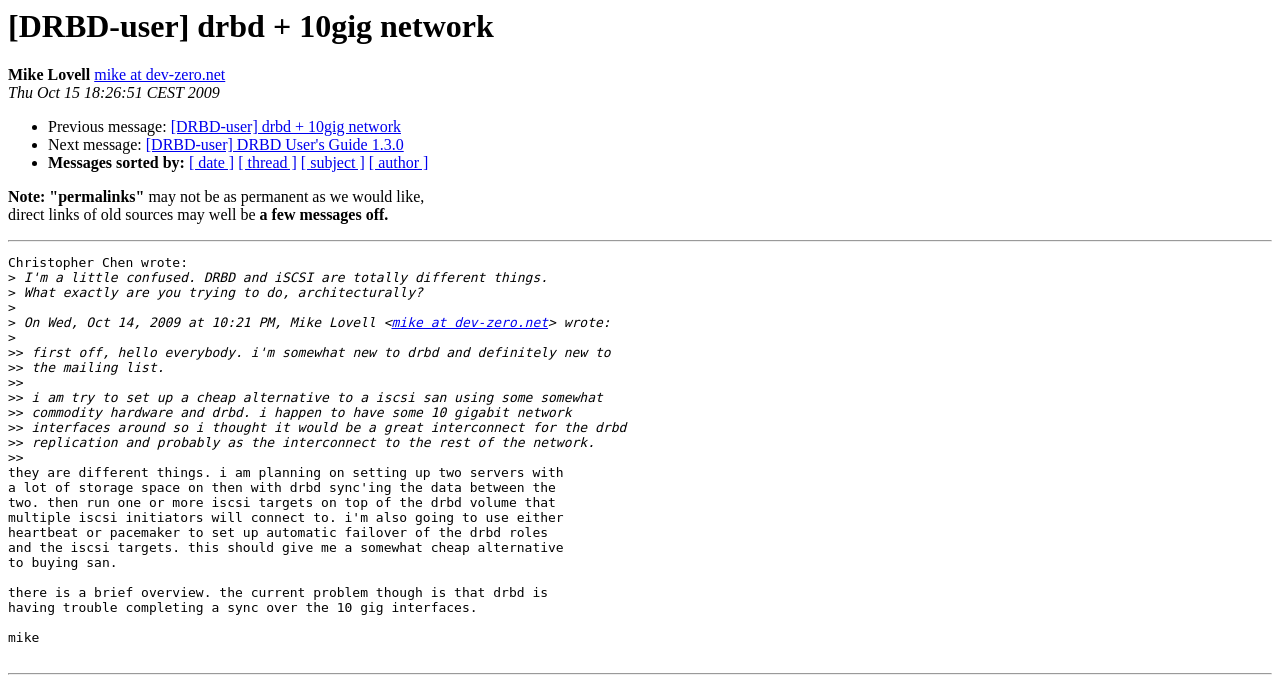Please find the bounding box coordinates of the section that needs to be clicked to achieve this instruction: "Sort messages by date".

[0.148, 0.227, 0.183, 0.252]